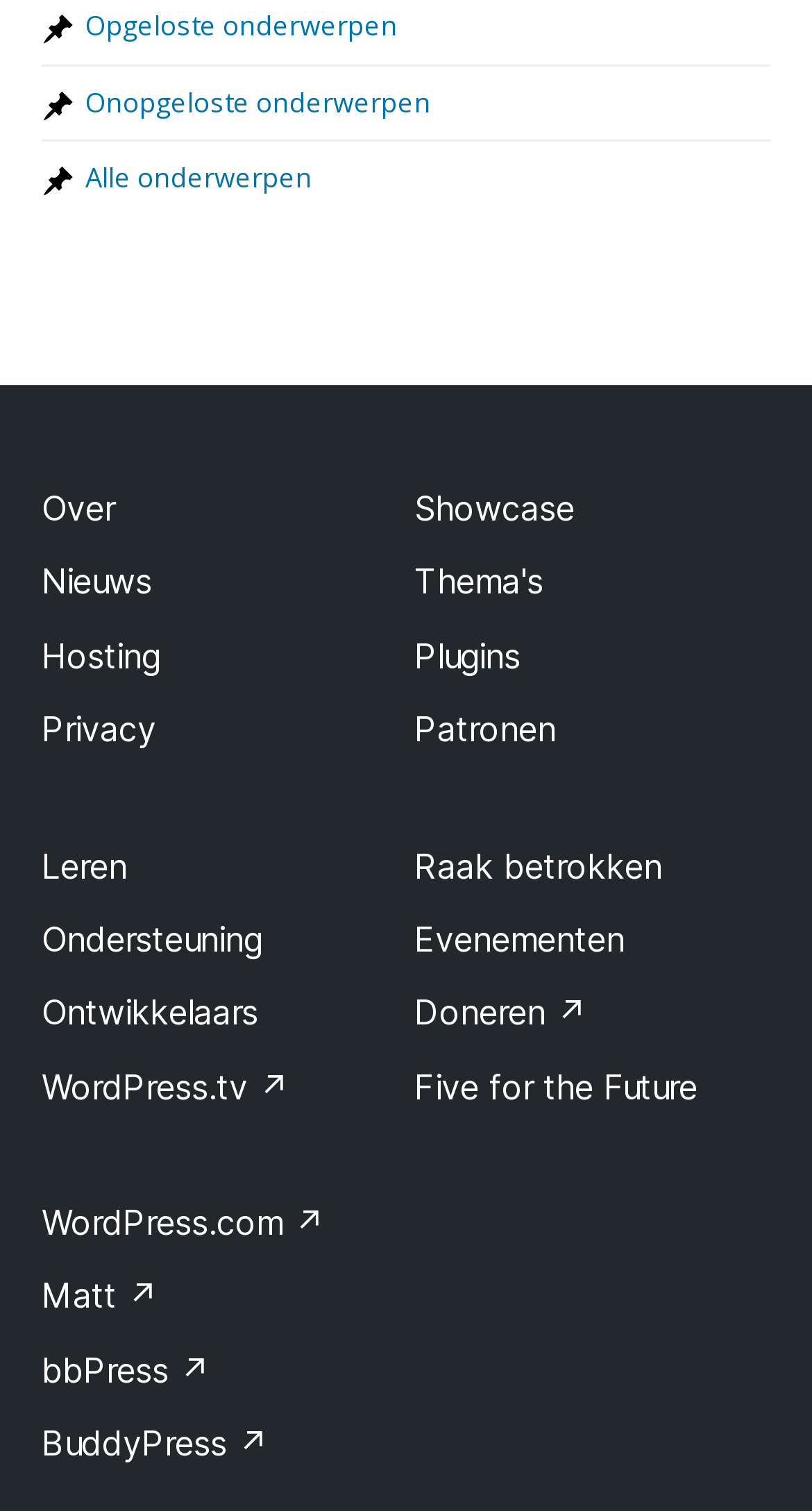Please mark the clickable region by giving the bounding box coordinates needed to complete this instruction: "Get support".

[0.051, 0.608, 0.323, 0.635]